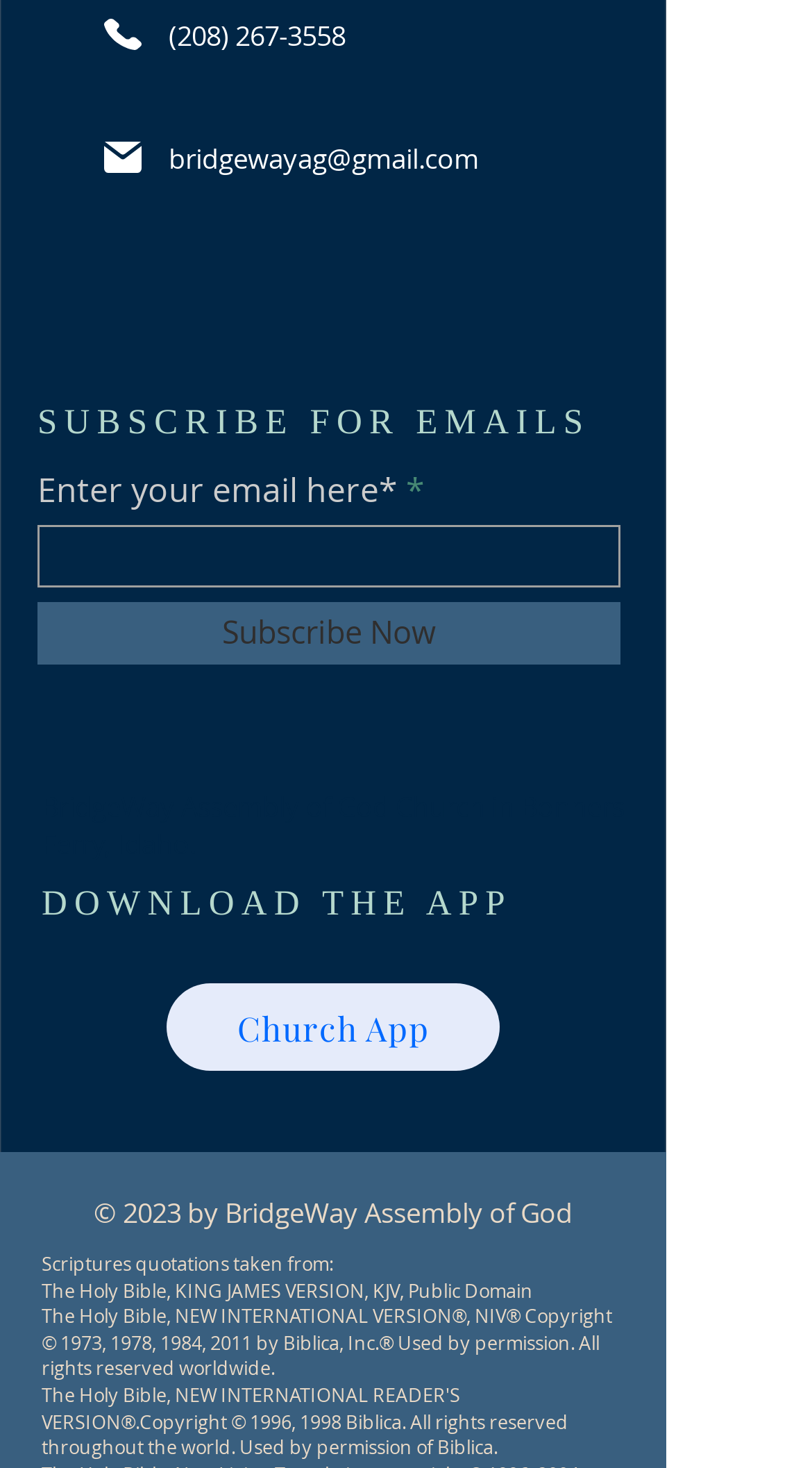What is the name of the church?
Answer the question in a detailed and comprehensive manner.

The name of the church can be found in the middle of the webpage, where it says 'BridgeWay Assembly of God Church in Bonners Ferry, Idaho.' in a static text format.